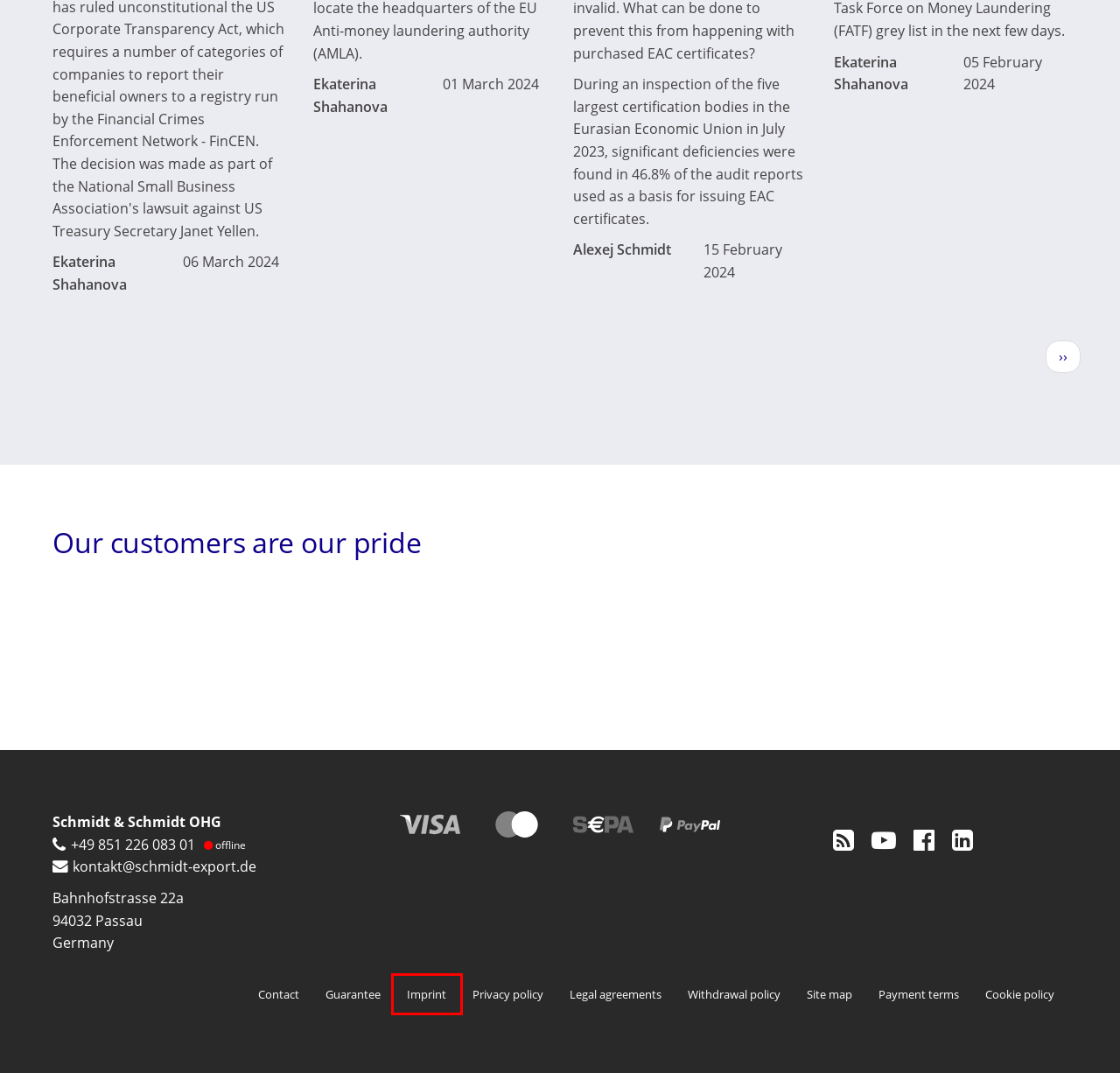Consider the screenshot of a webpage with a red bounding box and select the webpage description that best describes the new page that appears after clicking the element inside the red box. Here are the candidates:
A. Cookie policy | Schmidt & Schmidt
B. Guarantee of consular legalization and apostille of documents | Schmidt & Schmidt
C. Legal agreements | Schmidt & Schmidt
D. Our references | Schmidt & Schmidt
E. Ekaterina Shahanova | Schmidt & Schmidt
F. Privacy policy | Schmidt & Schmidt
G. Imprint | Schmidt & Schmidt
H. Payment terms | Schmidt & Schmidt

G